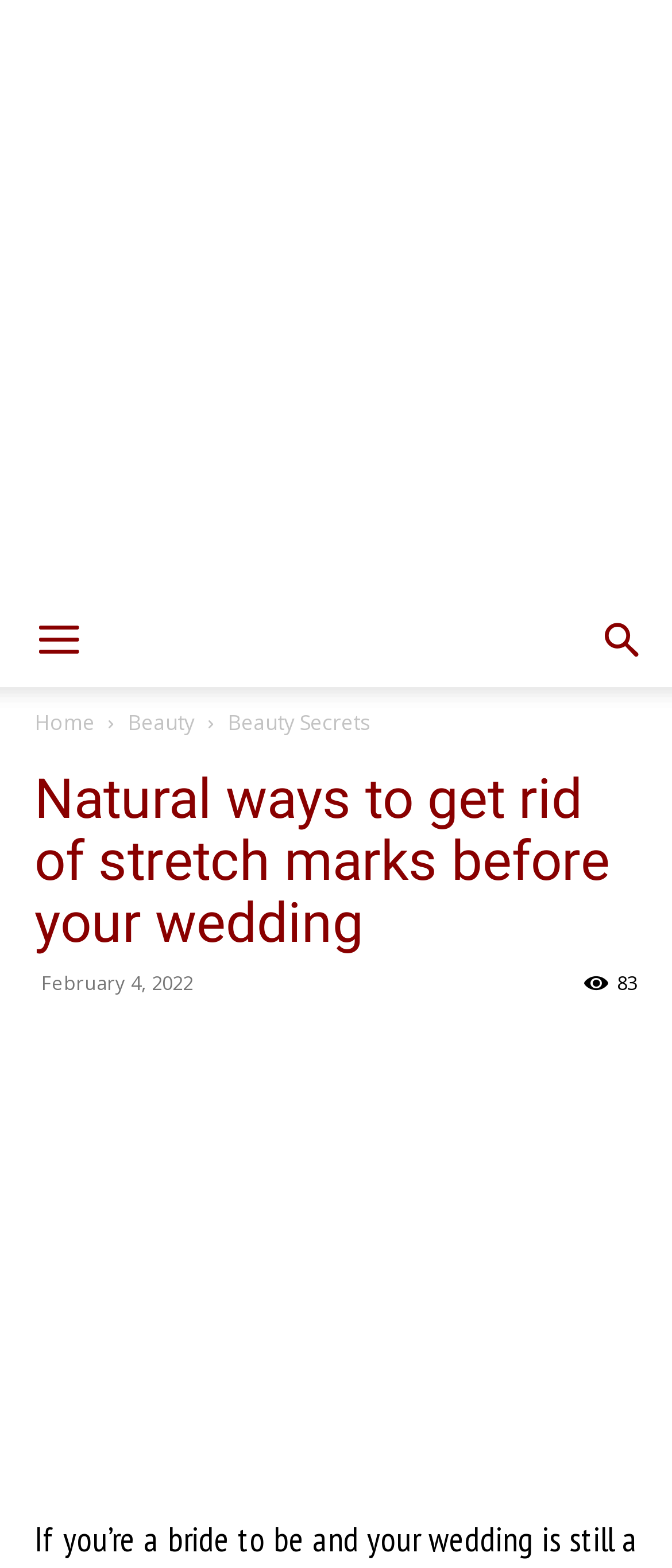Specify the bounding box coordinates of the element's area that should be clicked to execute the given instruction: "Click the menu button". The coordinates should be four float numbers between 0 and 1, i.e., [left, top, right, bottom].

[0.005, 0.379, 0.169, 0.438]